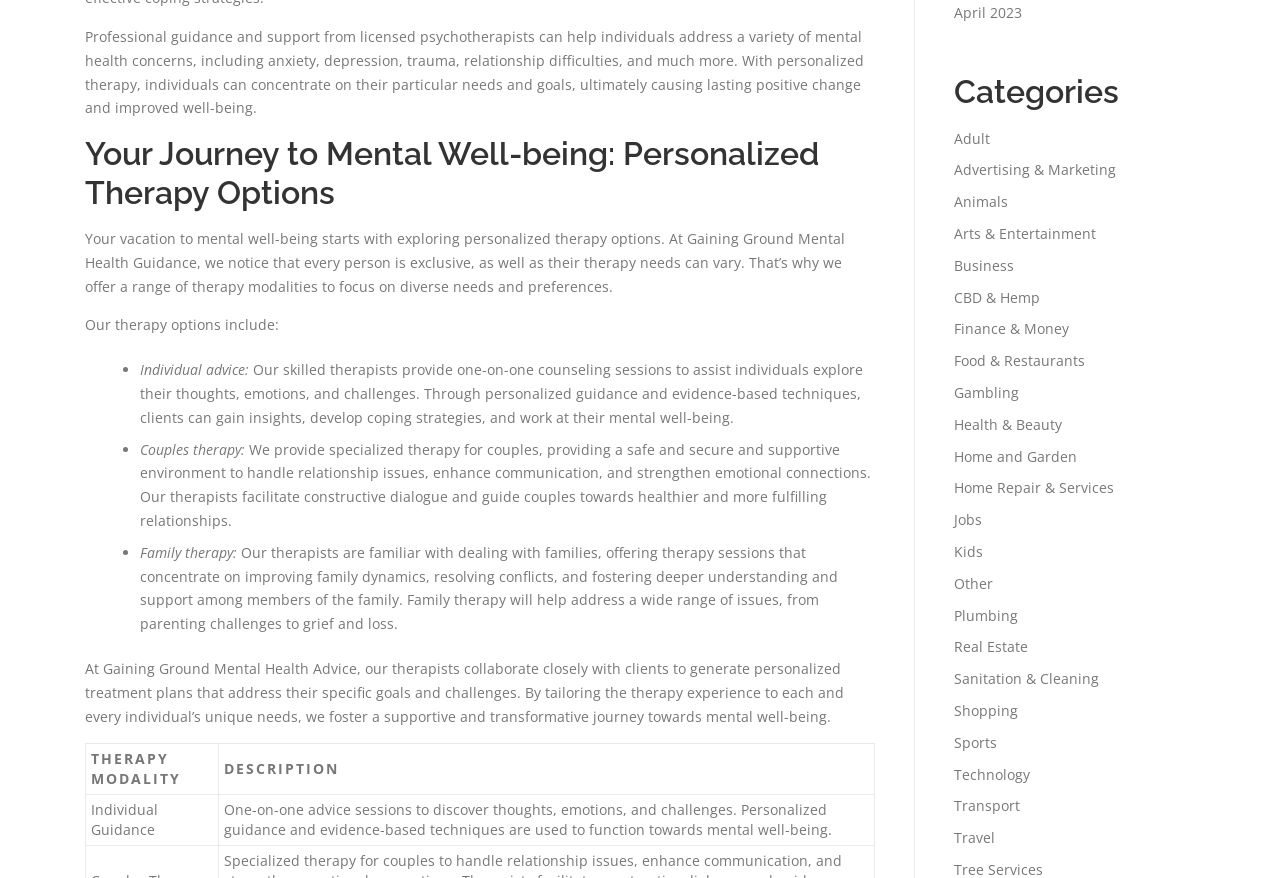Provide the bounding box coordinates for the specified HTML element described in this description: "Technology". The coordinates should be four float numbers ranging from 0 to 1, in the format [left, top, right, bottom].

[0.745, 0.871, 0.805, 0.892]